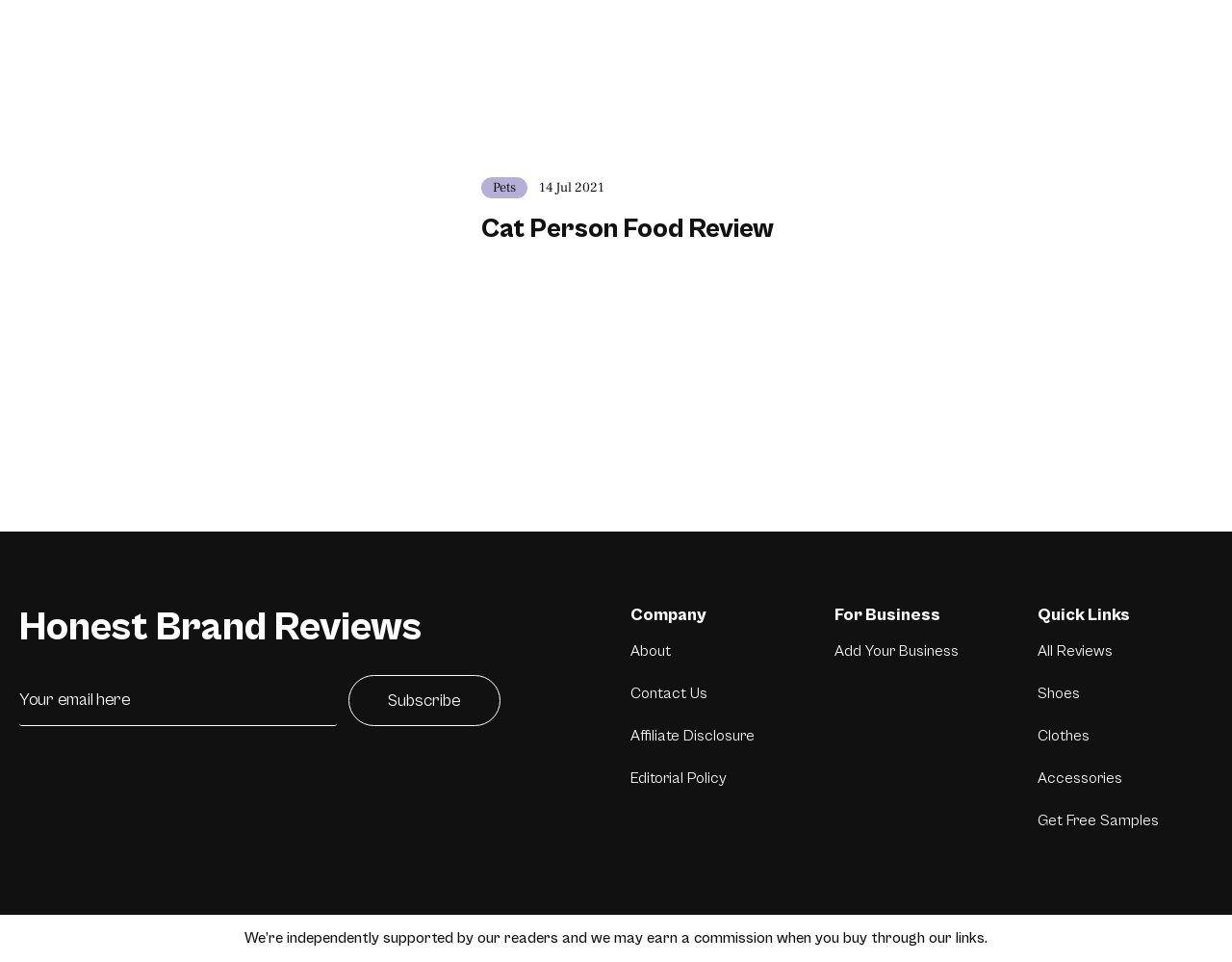Determine the bounding box of the UI element mentioned here: "Affiliate Disclosure". The coordinates must be in the format [left, top, right, bottom] with values ranging from 0 to 1.

[0.512, 0.756, 0.612, 0.774]